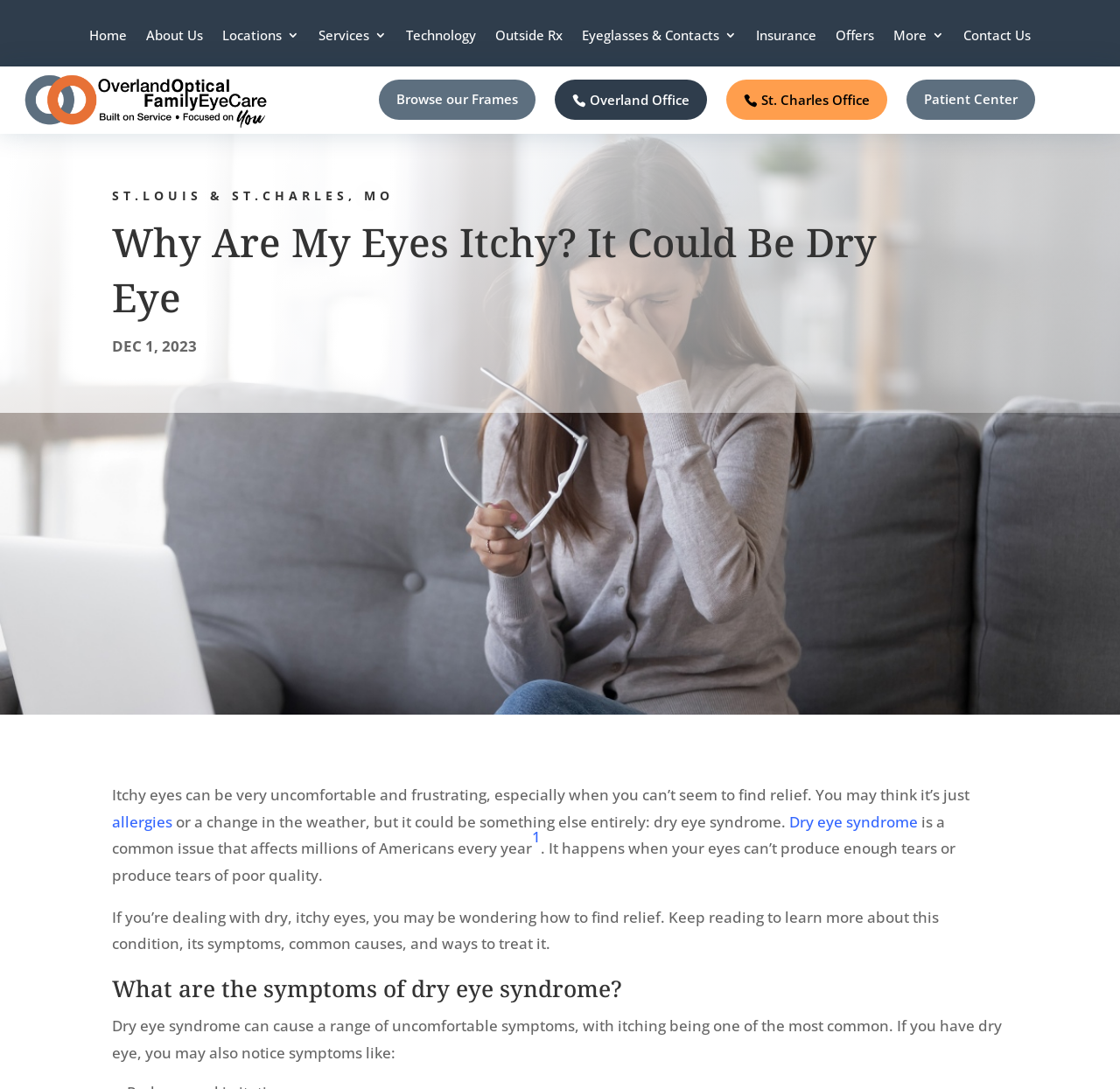Please locate and retrieve the main header text of the webpage.

Why Are My Eyes Itchy? It Could Be Dry Eye